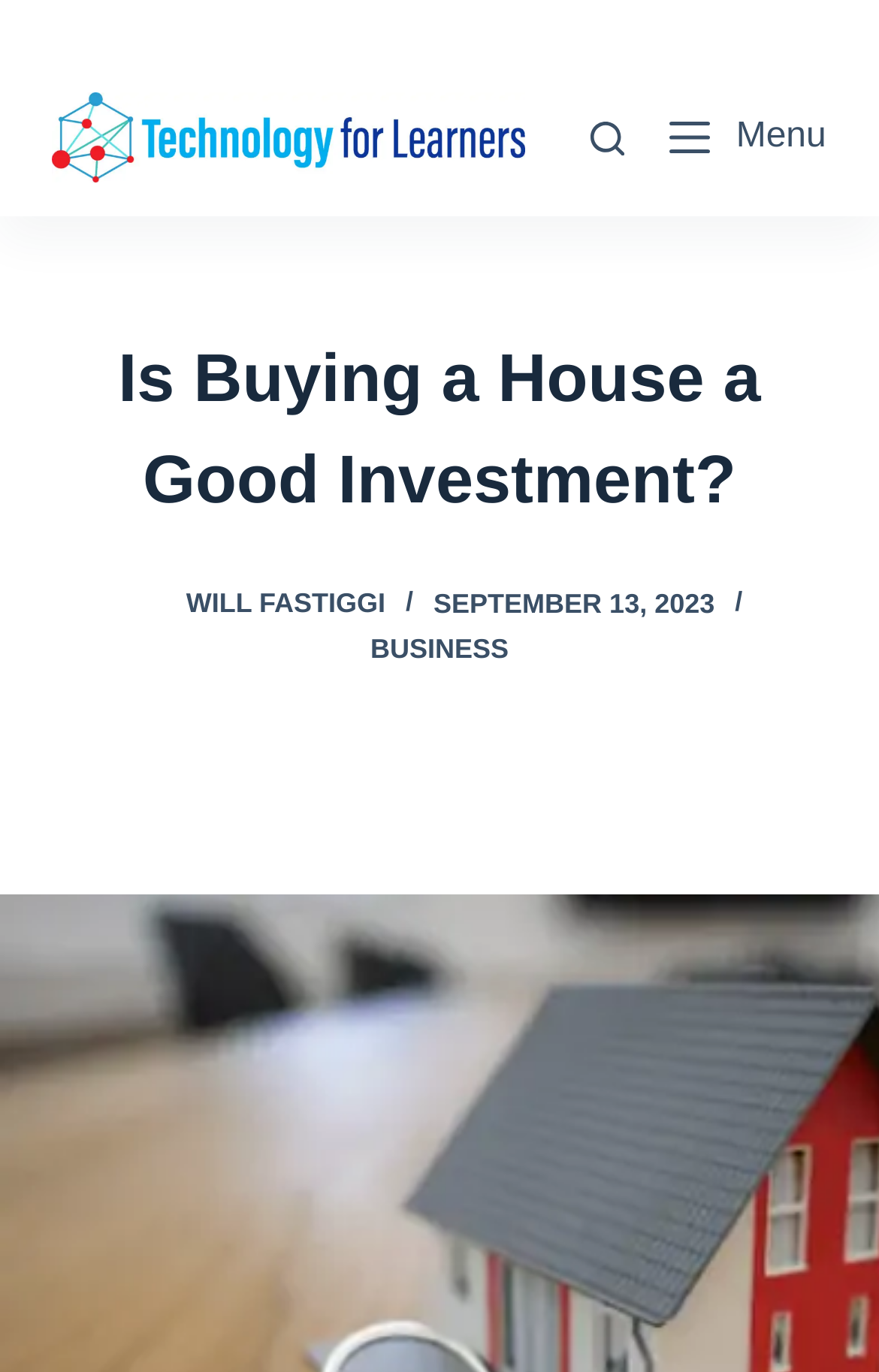Please specify the bounding box coordinates of the clickable region necessary for completing the following instruction: "visit Technology for Learners". The coordinates must consist of four float numbers between 0 and 1, i.e., [left, top, right, bottom].

[0.06, 0.068, 0.599, 0.134]